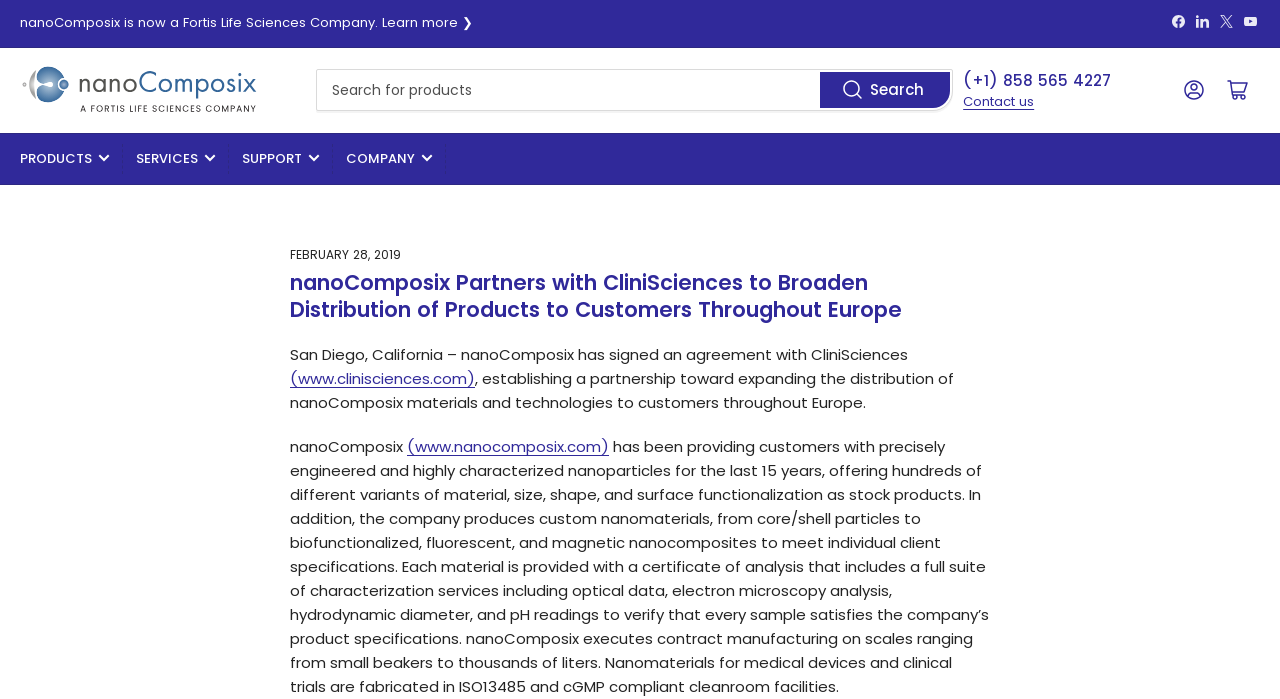What is the company's phone number?
Please elaborate on the answer to the question with detailed information.

I found the phone number by looking at the static text element with the bounding box coordinates [0.752, 0.126, 0.868, 0.156], which contains the phone number (+1) 858 565 4227.